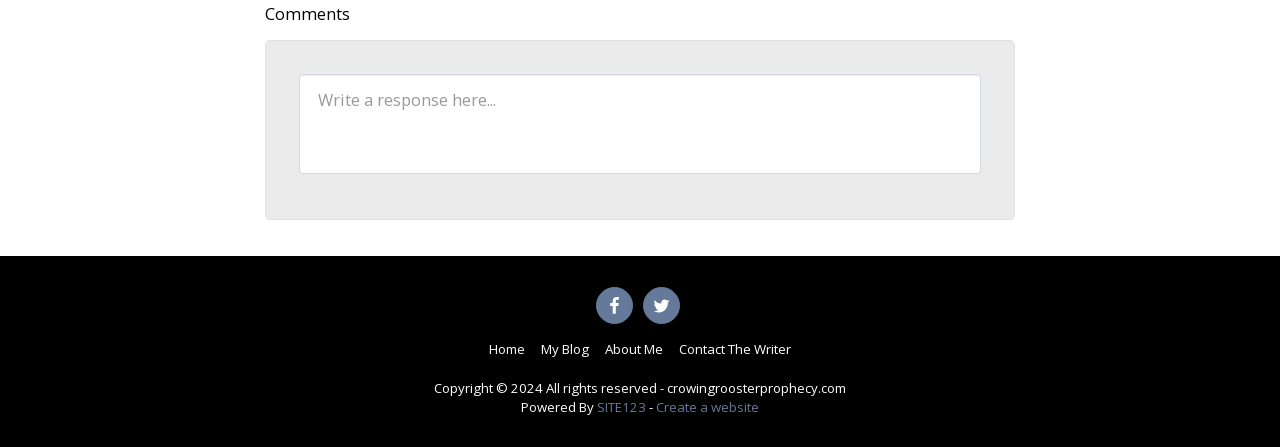Locate the bounding box coordinates of the element's region that should be clicked to carry out the following instruction: "Contact The Writer". The coordinates need to be four float numbers between 0 and 1, i.e., [left, top, right, bottom].

[0.53, 0.759, 0.618, 0.804]